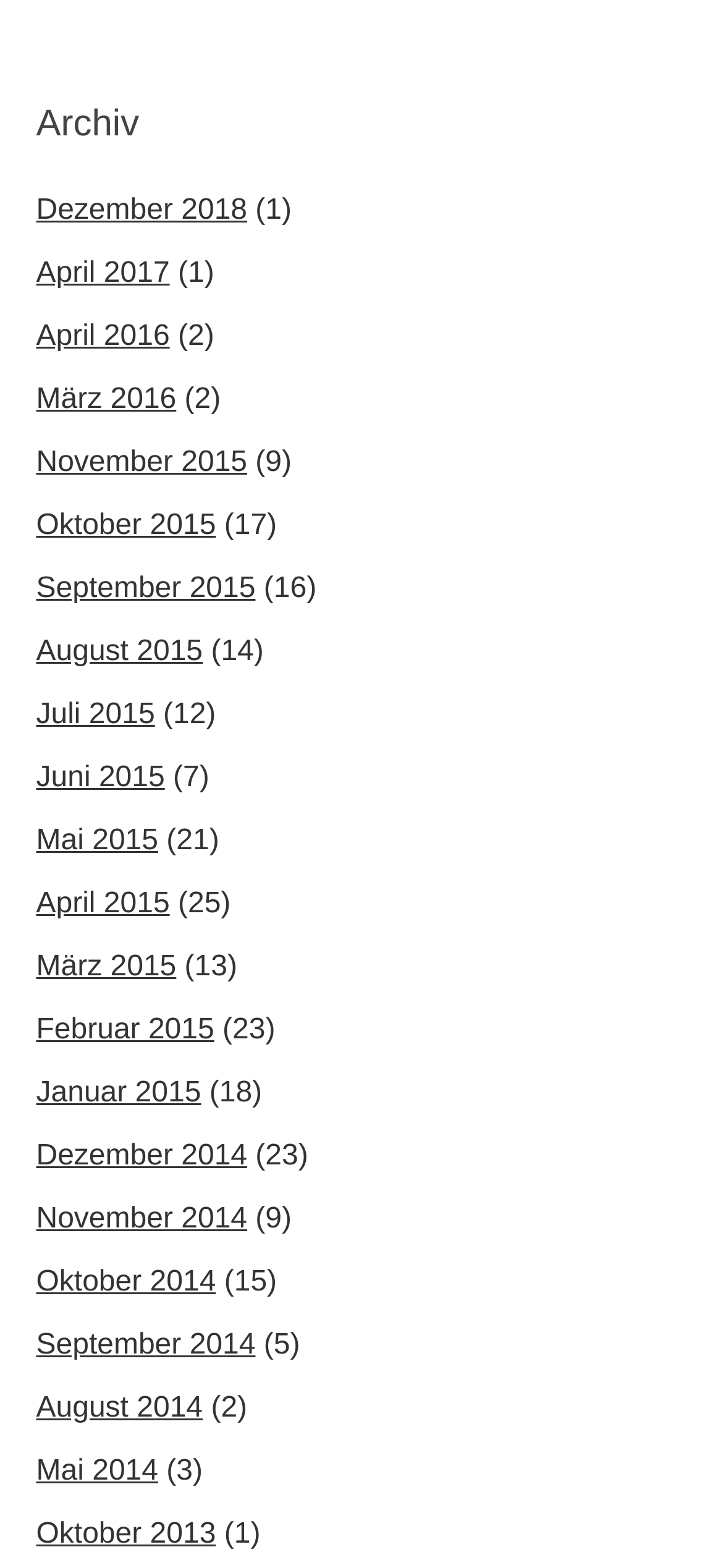Determine the bounding box coordinates of the area to click in order to meet this instruction: "View archives for April 2017".

[0.05, 0.164, 0.235, 0.184]